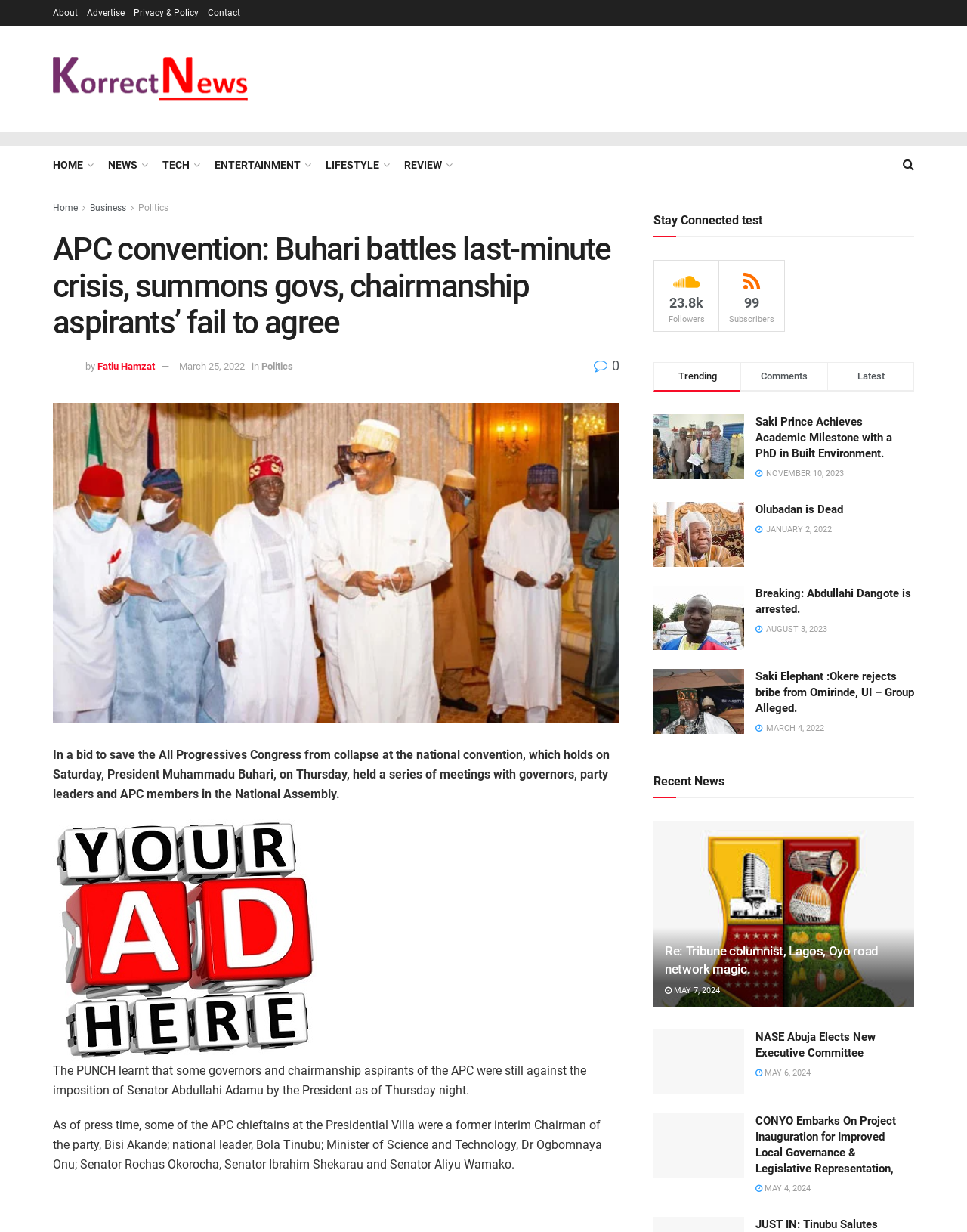Identify the bounding box coordinates for the element you need to click to achieve the following task: "Click on the 'About' link". Provide the bounding box coordinates as four float numbers between 0 and 1, in the form [left, top, right, bottom].

[0.055, 0.0, 0.08, 0.021]